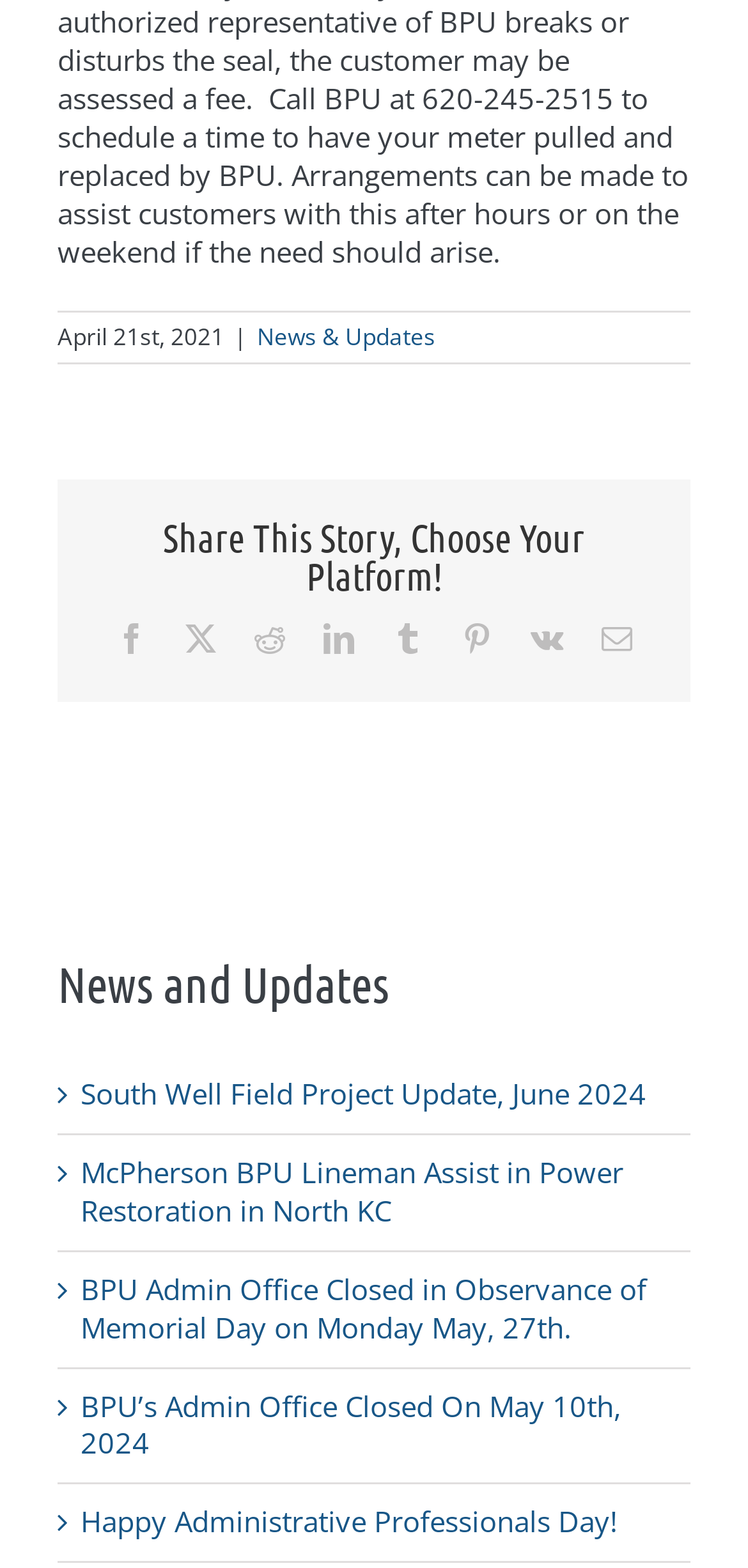Using the webpage screenshot, find the UI element described by Happy Administrative Professionals Day!. Provide the bounding box coordinates in the format (top-left x, top-left y, bottom-right x, bottom-right y), ensuring all values are floating point numbers between 0 and 1.

[0.108, 0.958, 0.826, 0.983]